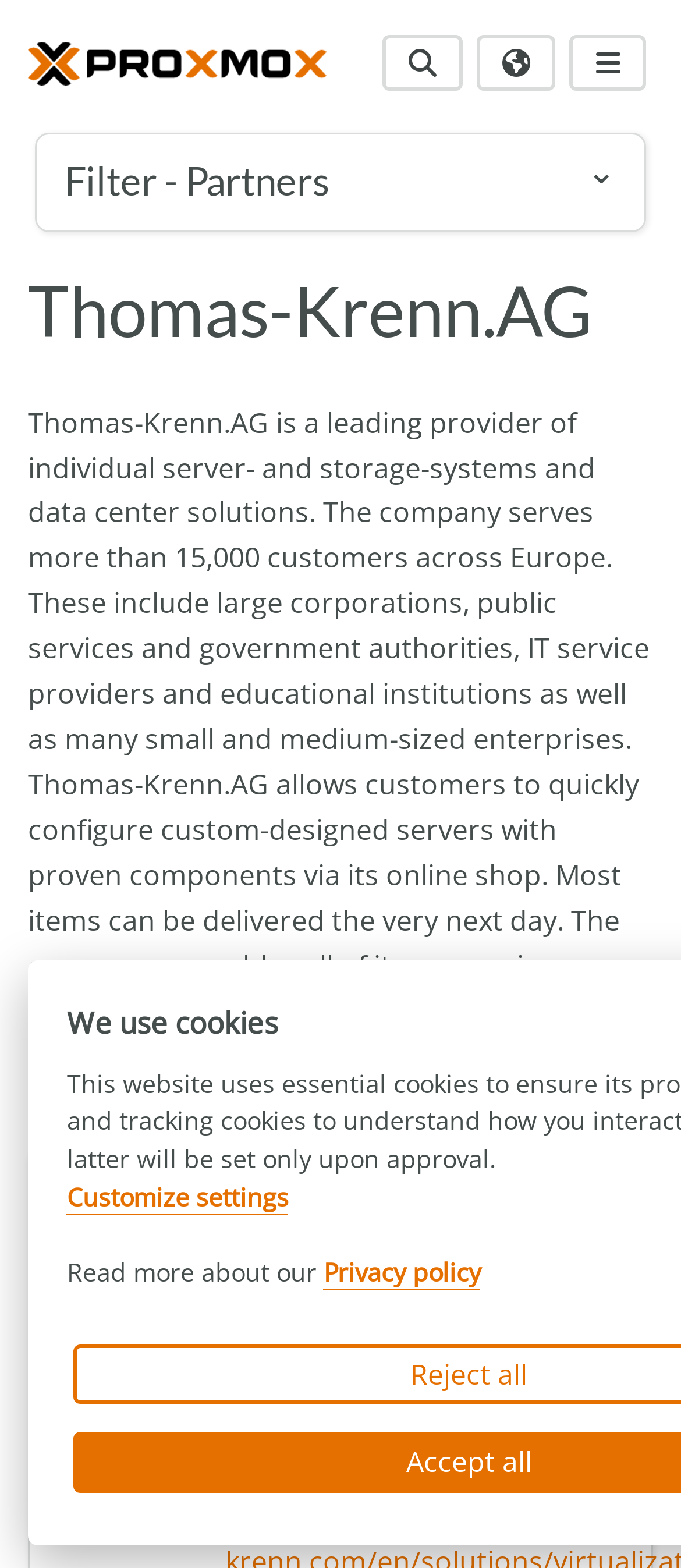Answer the question using only a single word or phrase: 
Where is the company located?

Freyung, Germany